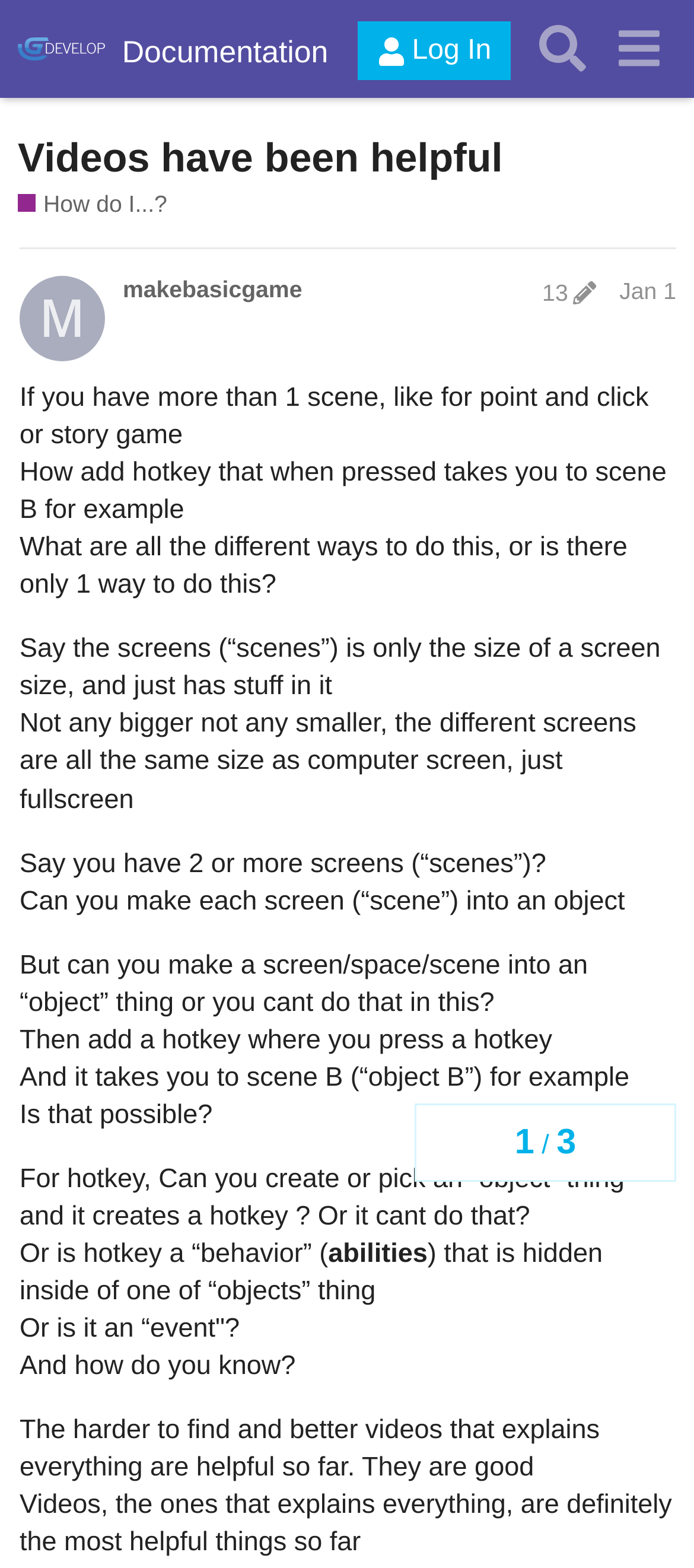Please provide the bounding box coordinates for the element that needs to be clicked to perform the following instruction: "Visit the 'Documentation' page". The coordinates should be given as four float numbers between 0 and 1, i.e., [left, top, right, bottom].

[0.15, 0.015, 0.499, 0.051]